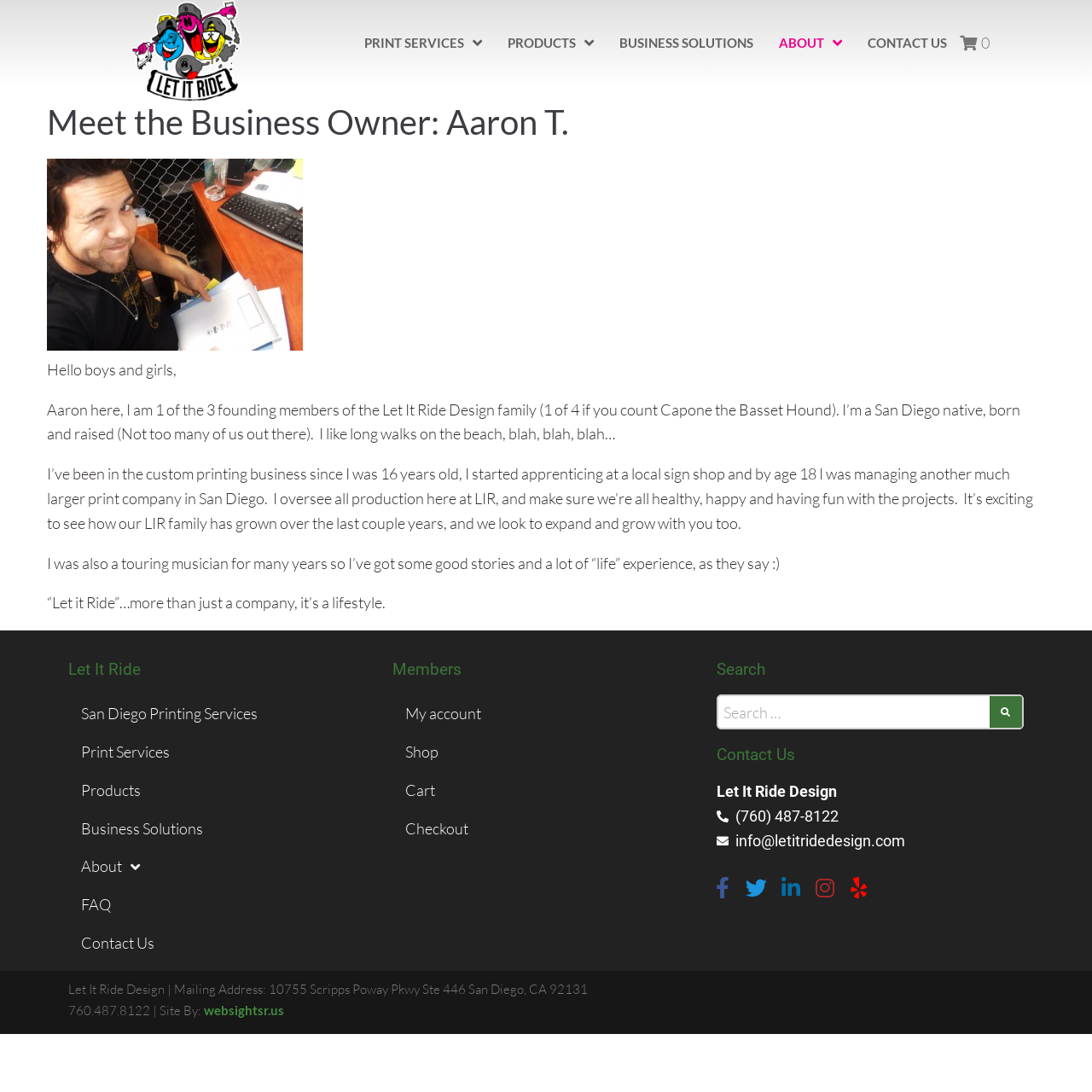Extract the bounding box coordinates for the described element: "San Diego Printing Services". The coordinates should be represented as four float numbers between 0 and 1: [left, top, right, bottom].

[0.062, 0.636, 0.344, 0.671]